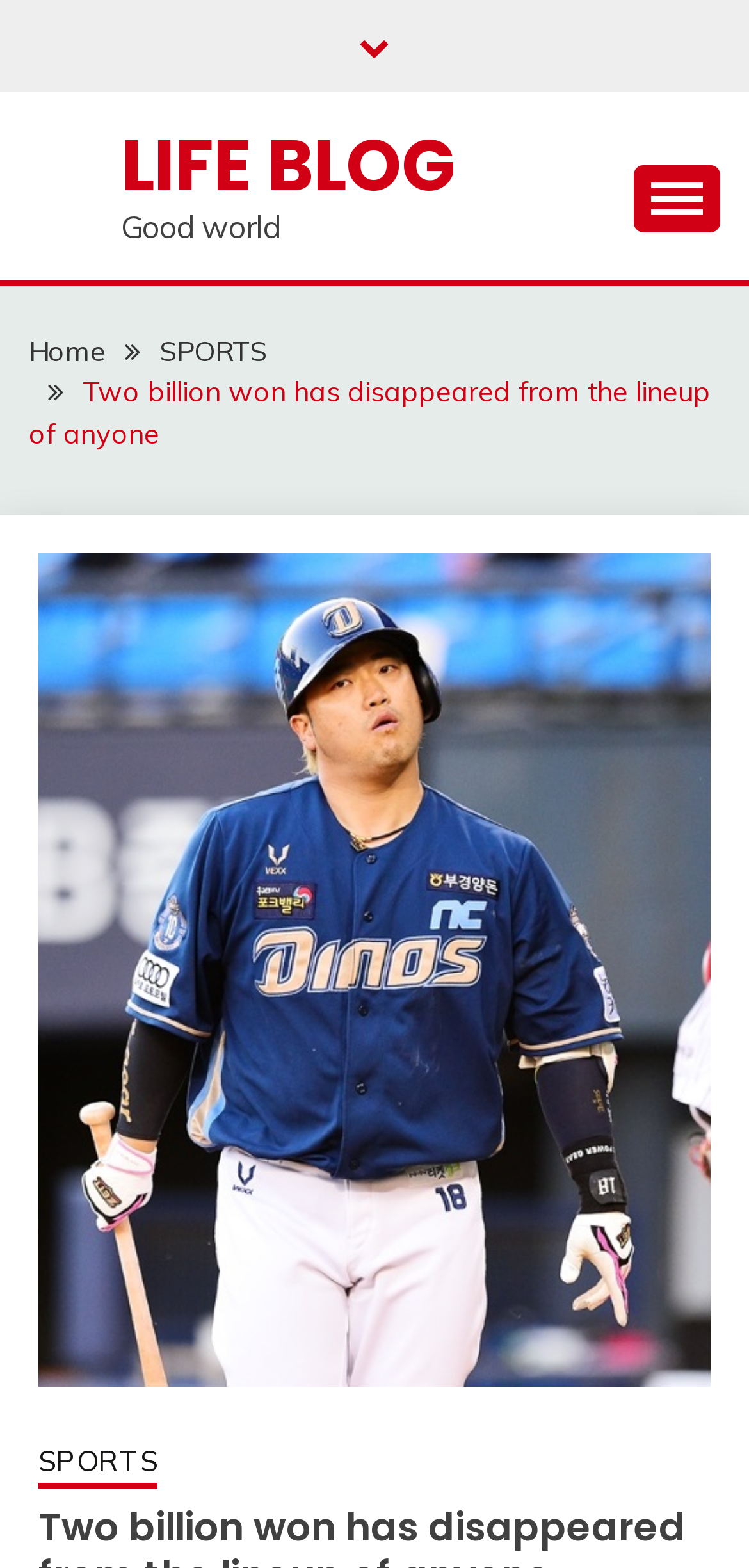Answer the question using only one word or a concise phrase: What is the category of the article?

SPORTS